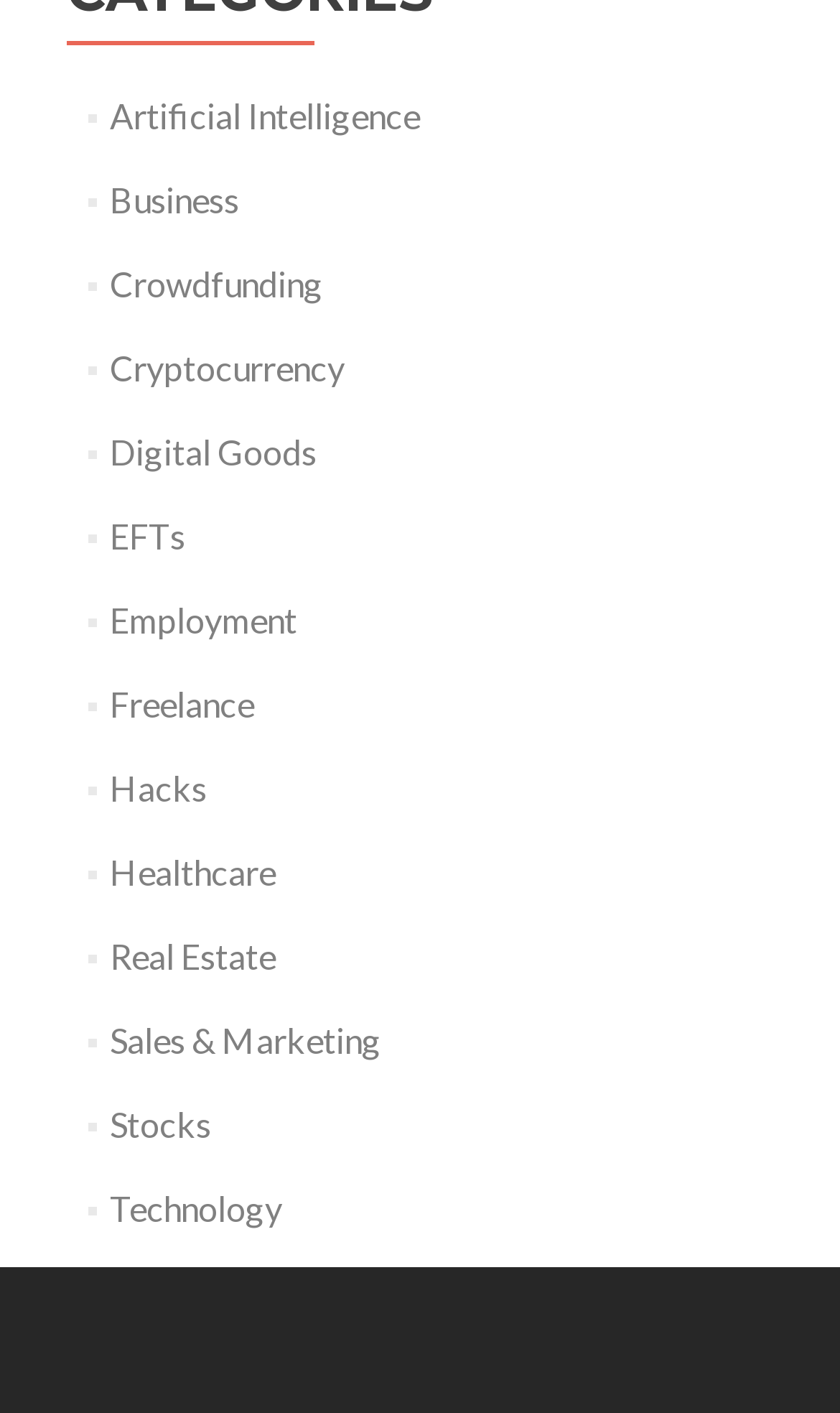Answer succinctly with a single word or phrase:
Is Employment a category related to jobs?

Yes